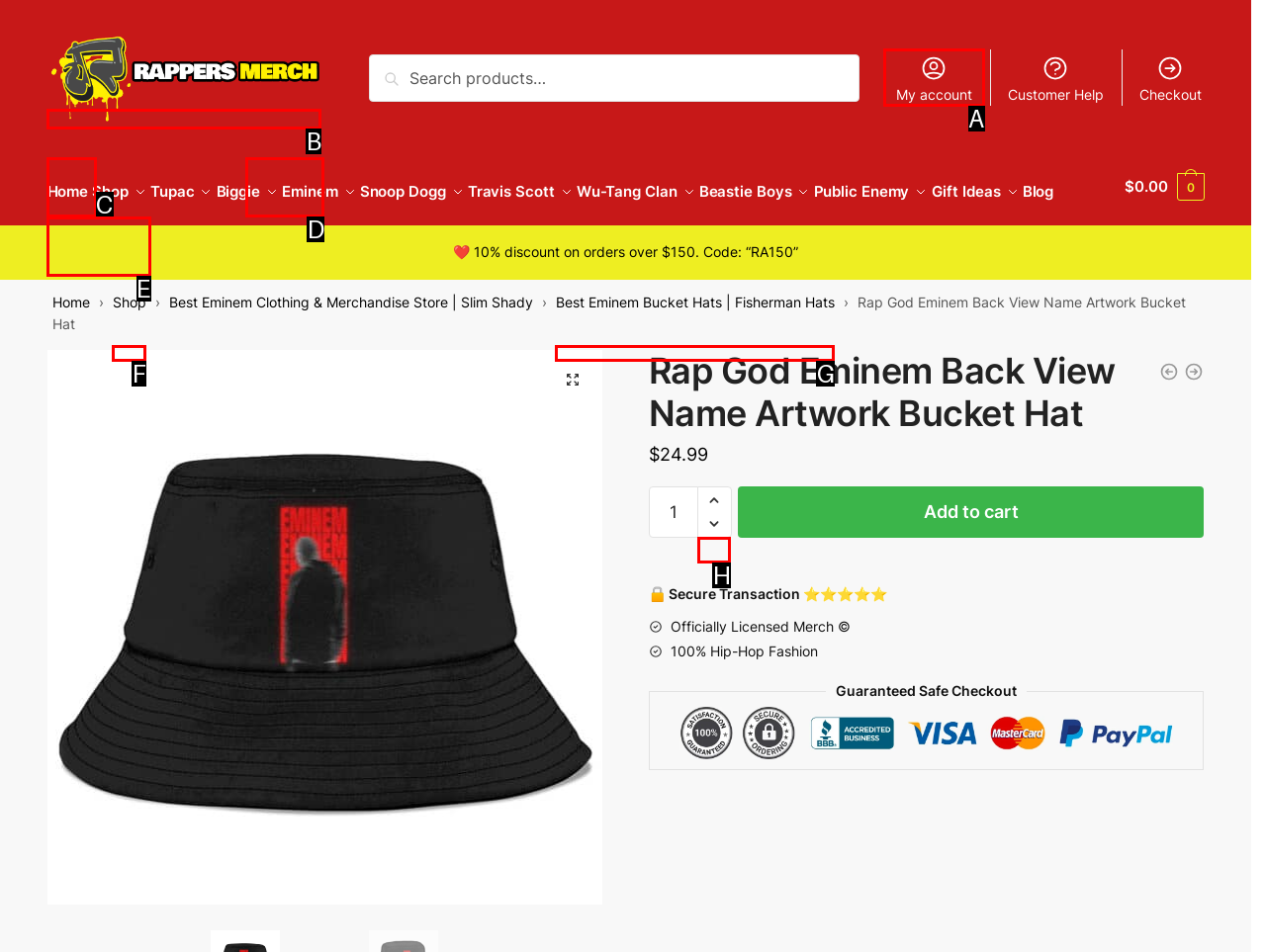Determine the correct UI element to click for this instruction: Increase product quantity. Respond with the letter of the chosen element.

H